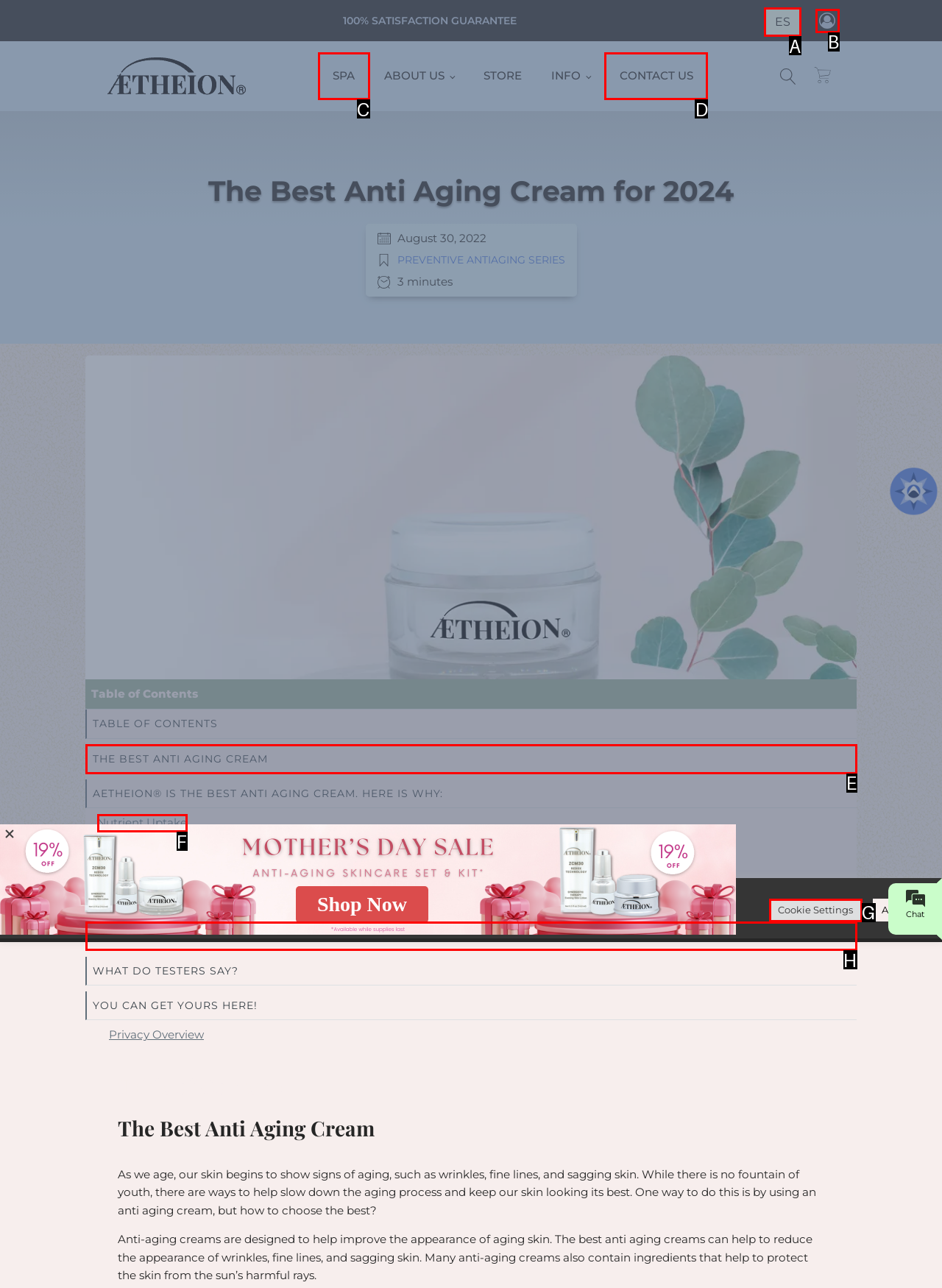Given the description: Cookie Settings, pick the option that matches best and answer with the corresponding letter directly.

G